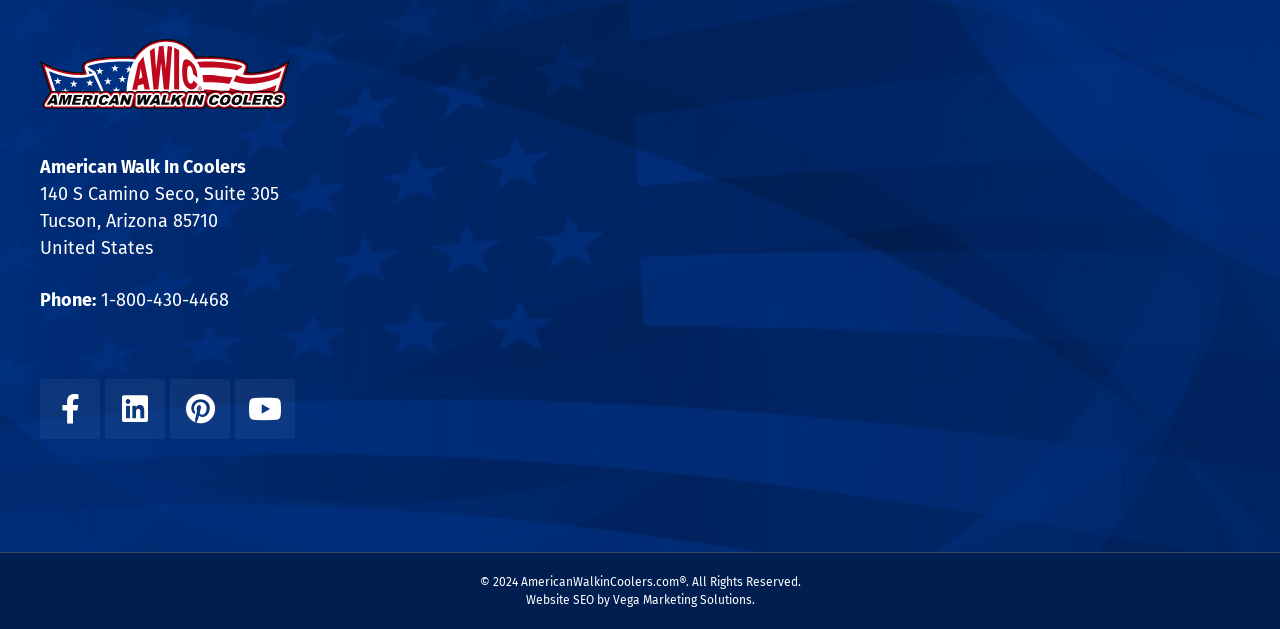Bounding box coordinates should be provided in the format (top-left x, top-left y, bottom-right x, bottom-right y) with all values between 0 and 1. Identify the bounding box for this UI element: Facebook

[0.031, 0.603, 0.078, 0.699]